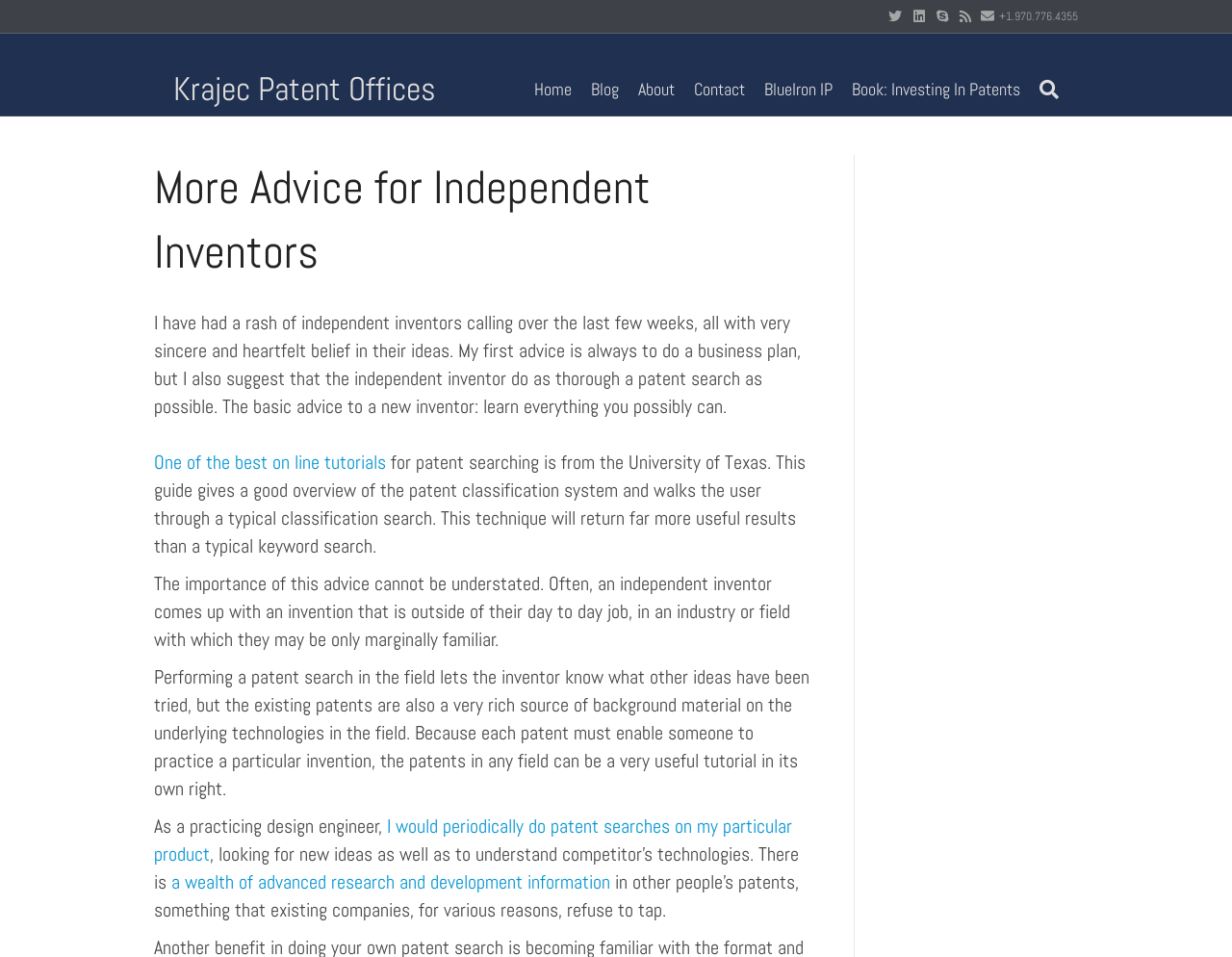Determine the bounding box coordinates of the UI element described below. Use the format (top-left x, top-left y, bottom-right x, bottom-right y) with floating point numbers between 0 and 1: Krajec Patent Offices

[0.125, 0.068, 0.363, 0.118]